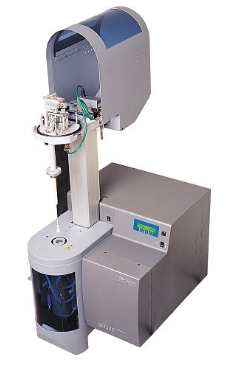Generate a detailed caption for the image.

The image showcases the Setsys evo thermomechanical analyzer (TMA), a sophisticated instrument designed for thermomechanical analysis. It features a sleek, modern design with a prominent measurement chamber at the top, where samples can be placed for analysis. The device indicates technological sophistication through its electronic interface, complete with a digital display that allows for precise control and monitoring of temperature changes during testing. 

The TMA is engineered to assess the deformation characteristics of materials when subjected to varying thermal conditions, enabling users to understand the expansion, contraction, and other deformation behaviors of substances under a controlled load. This particular model is known for its high sample capacity, making it suitable for a wide range of applications in material science and engineering.